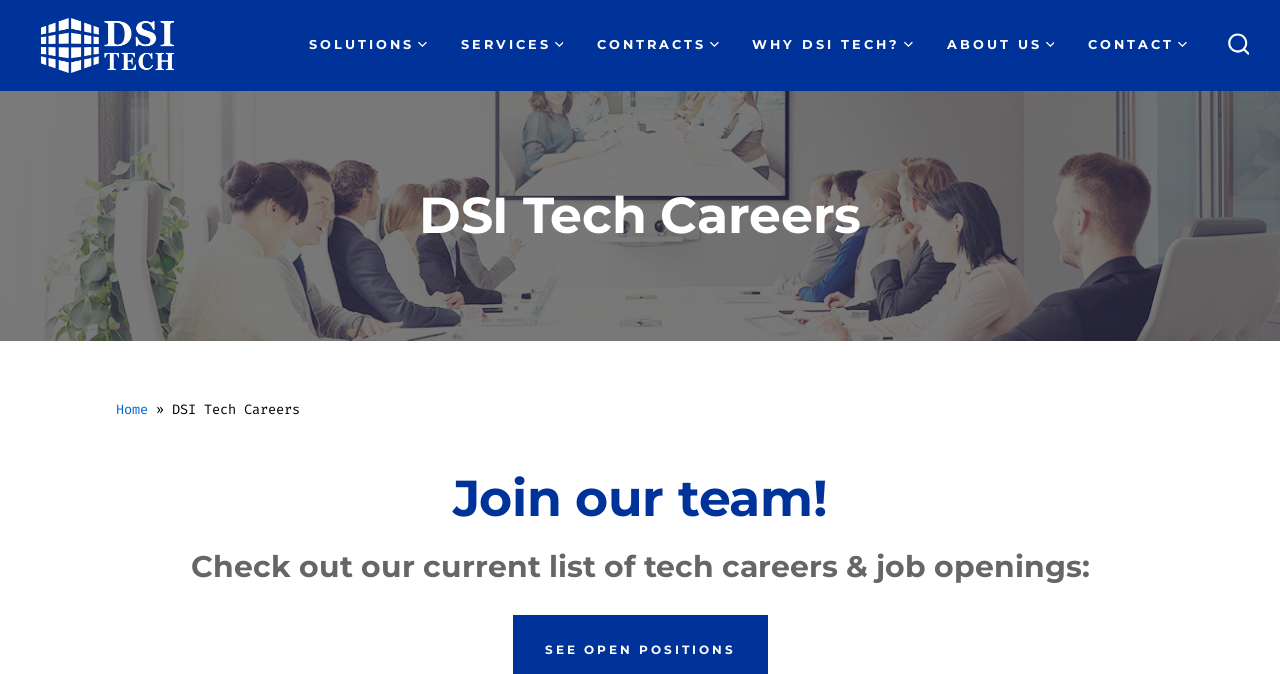Identify the bounding box coordinates of the area that should be clicked in order to complete the given instruction: "Click the search toggle button". The bounding box coordinates should be four float numbers between 0 and 1, i.e., [left, top, right, bottom].

[0.95, 0.03, 0.985, 0.104]